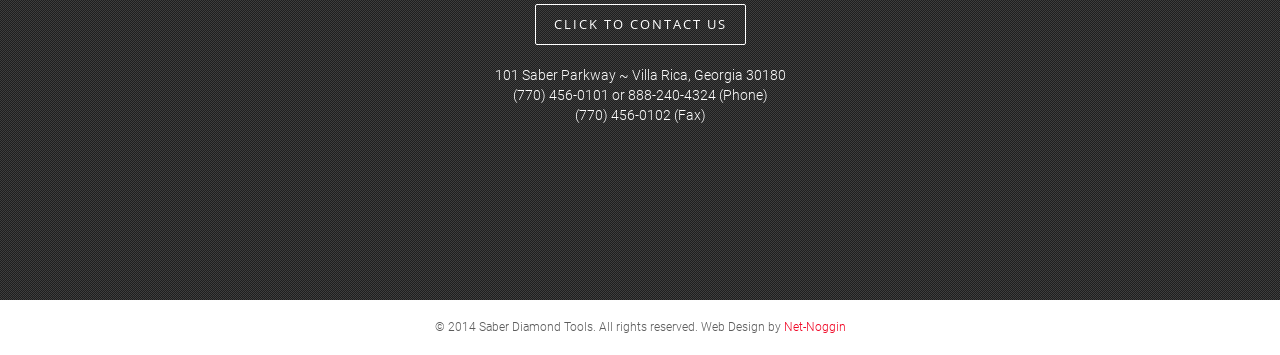What is the fax number of Saber Diamond Tools?
Based on the screenshot, provide a one-word or short-phrase response.

(770) 456-0102